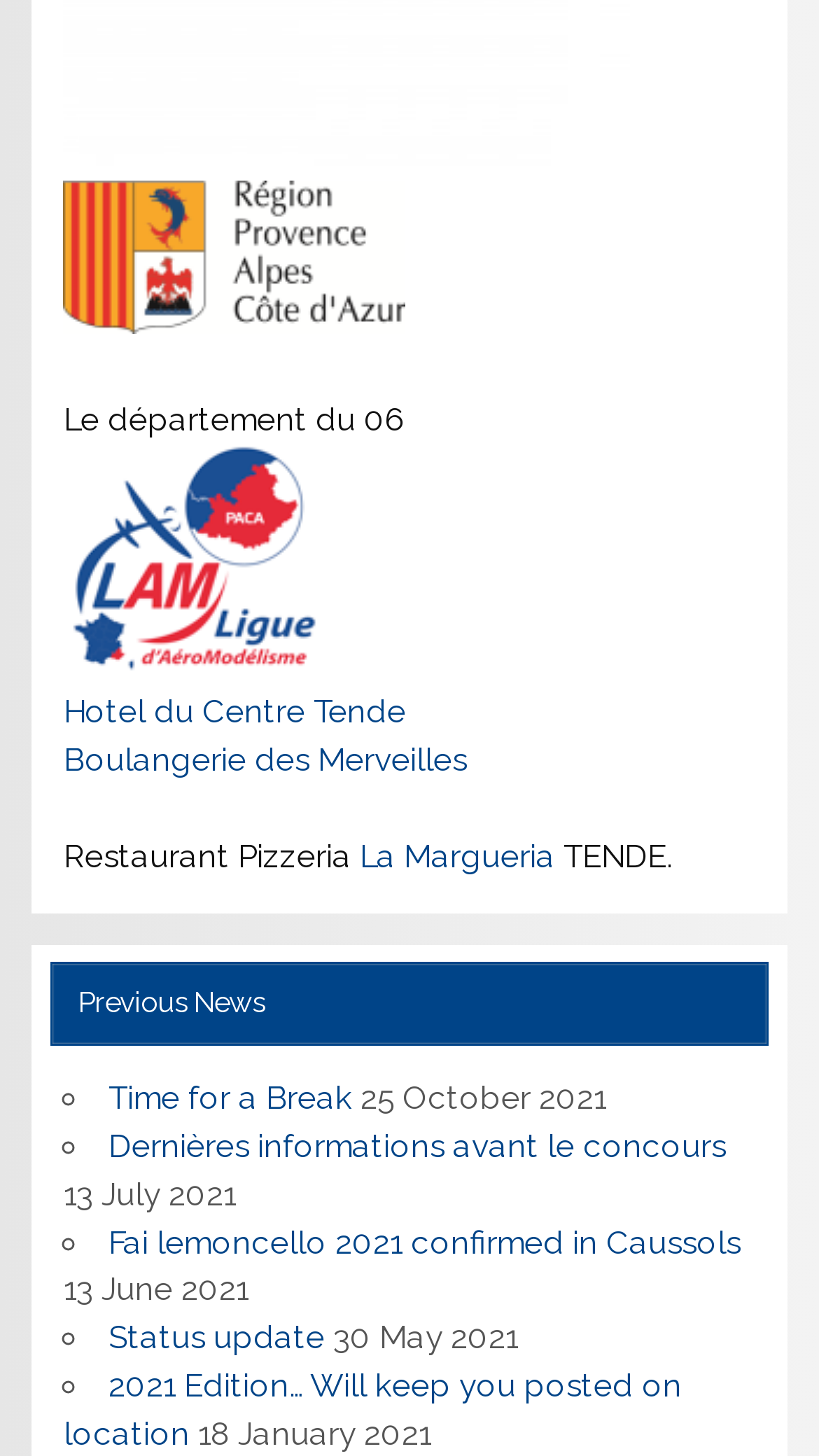Identify the bounding box coordinates for the region to click in order to carry out this instruction: "Click on the link to Hotel du Centre Tende". Provide the coordinates using four float numbers between 0 and 1, formatted as [left, top, right, bottom].

[0.078, 0.476, 0.496, 0.502]